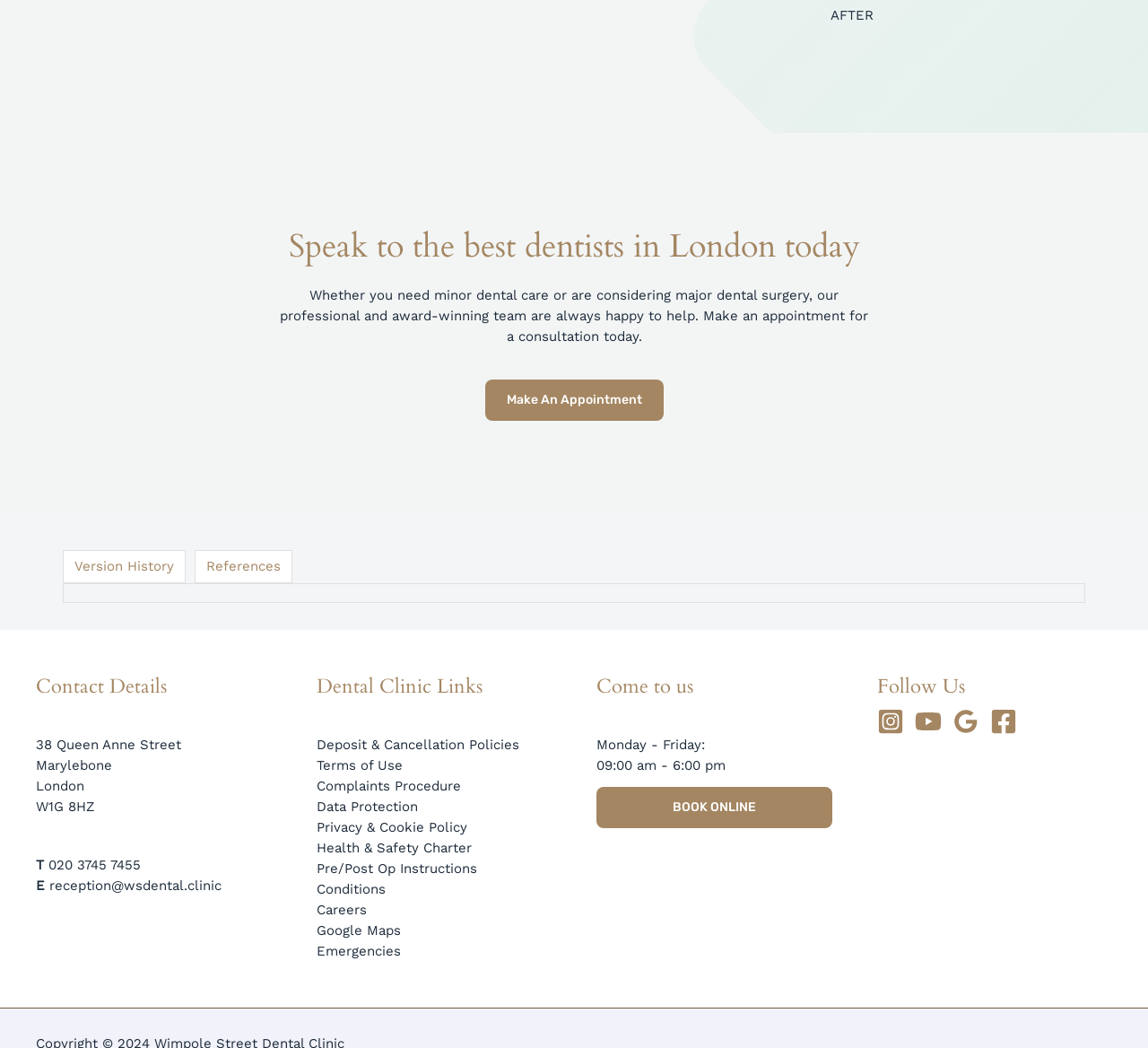Based on what you see in the screenshot, provide a thorough answer to this question: What social media platforms can users follow the clinic on?

The webpage has links to the clinic's social media profiles, including Instagram, YouTube, Google, and Facebook, allowing users to follow them.